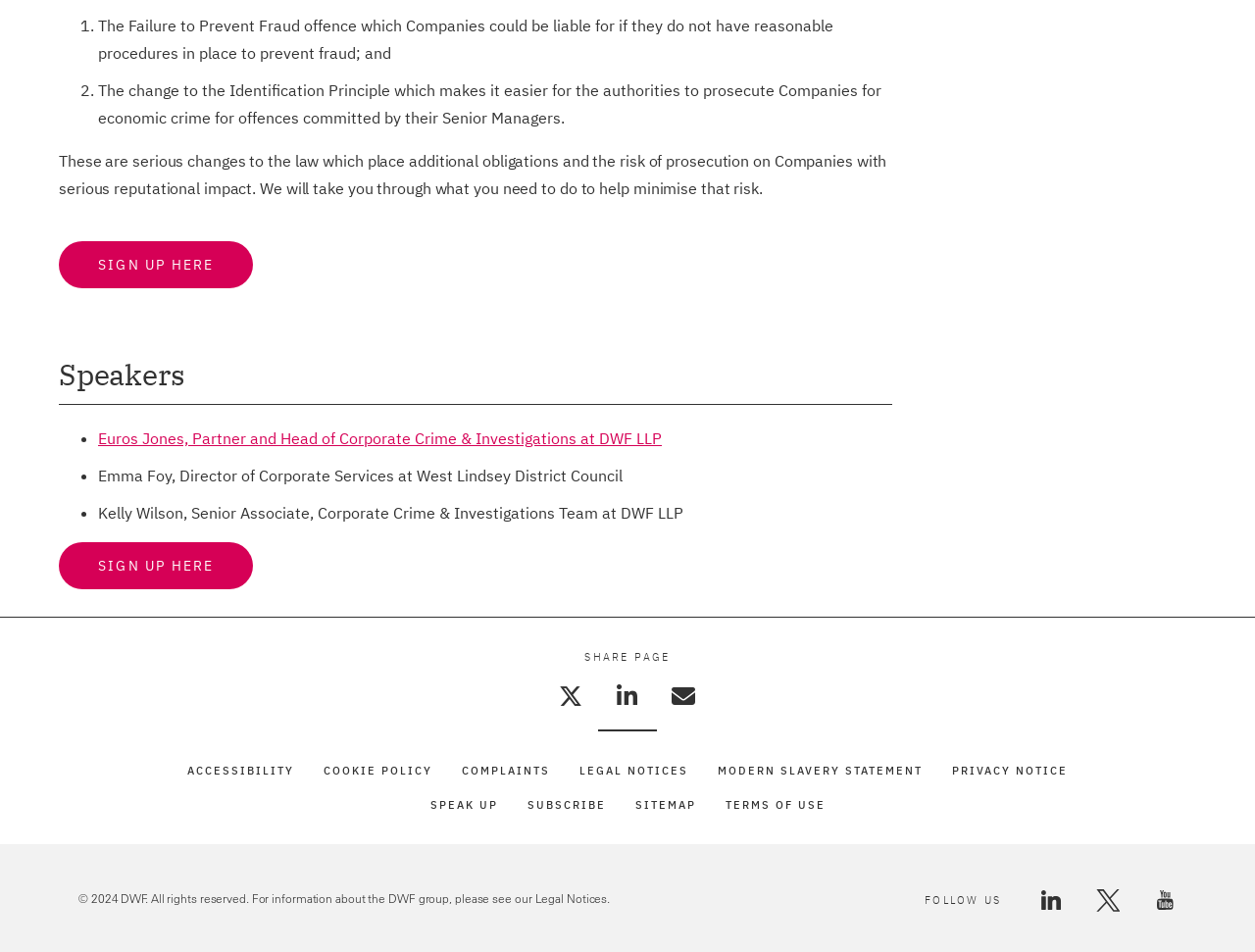What is the copyright notice at the bottom of the webpage?
Carefully examine the image and provide a detailed answer to the question.

The copyright notice at the bottom of the webpage states '2024 DWF. All rights reserved.', indicating that the content on the webpage is owned by DWF and protected by copyright law.